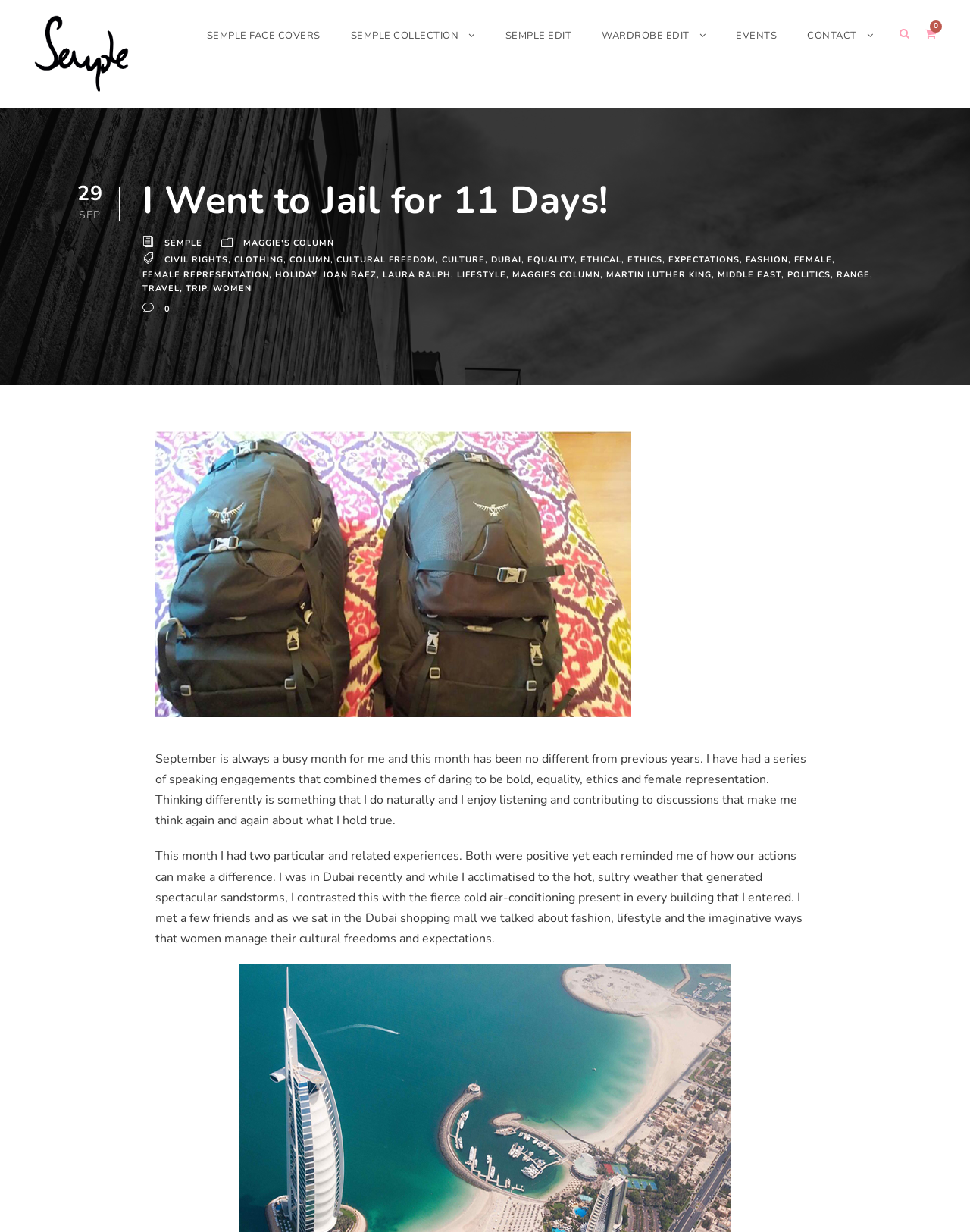What is the author of the column?
Using the image as a reference, answer the question in detail.

The author of the column can be inferred from the title 'Maggie's Column' and the context of the webpage, which suggests that Maggie is the writer of the column.